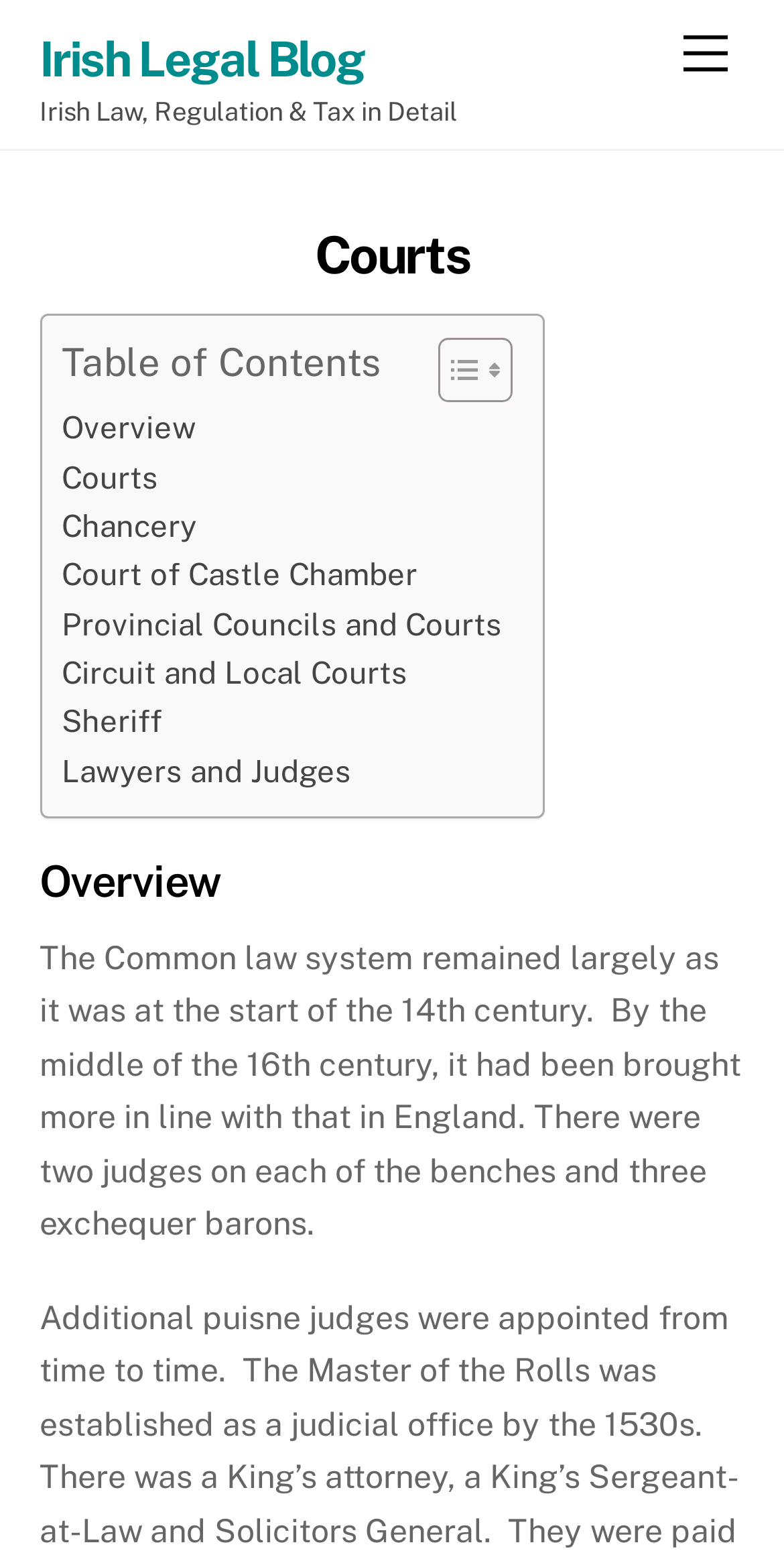Please provide a comprehensive response to the question below by analyzing the image: 
How many judges were on each bench?

The webpage content states, 'There were two judges on each of the benches...', which directly answers the question.